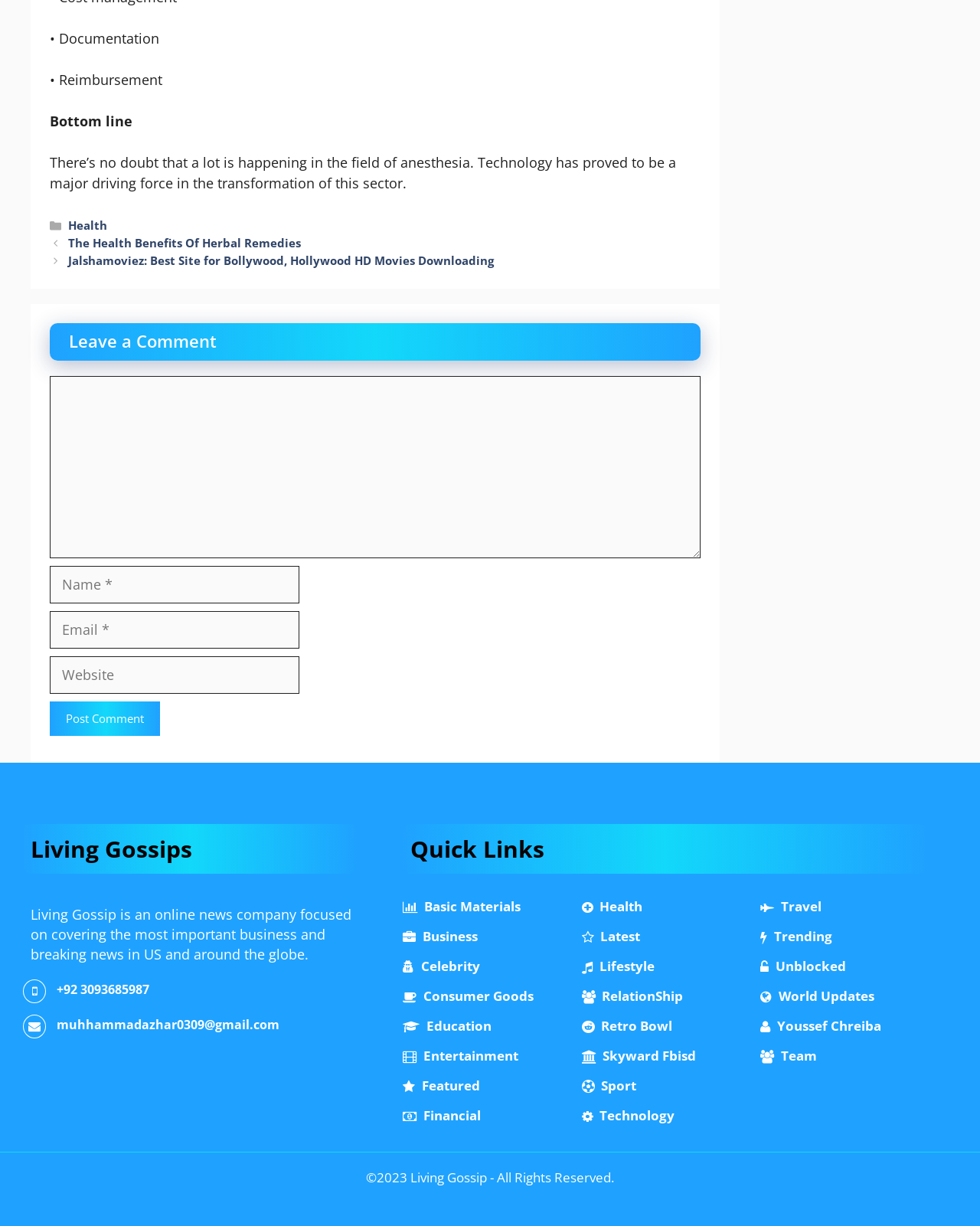What is the phone number provided in the contact information?
Answer the question with a single word or phrase, referring to the image.

+92 3093685987